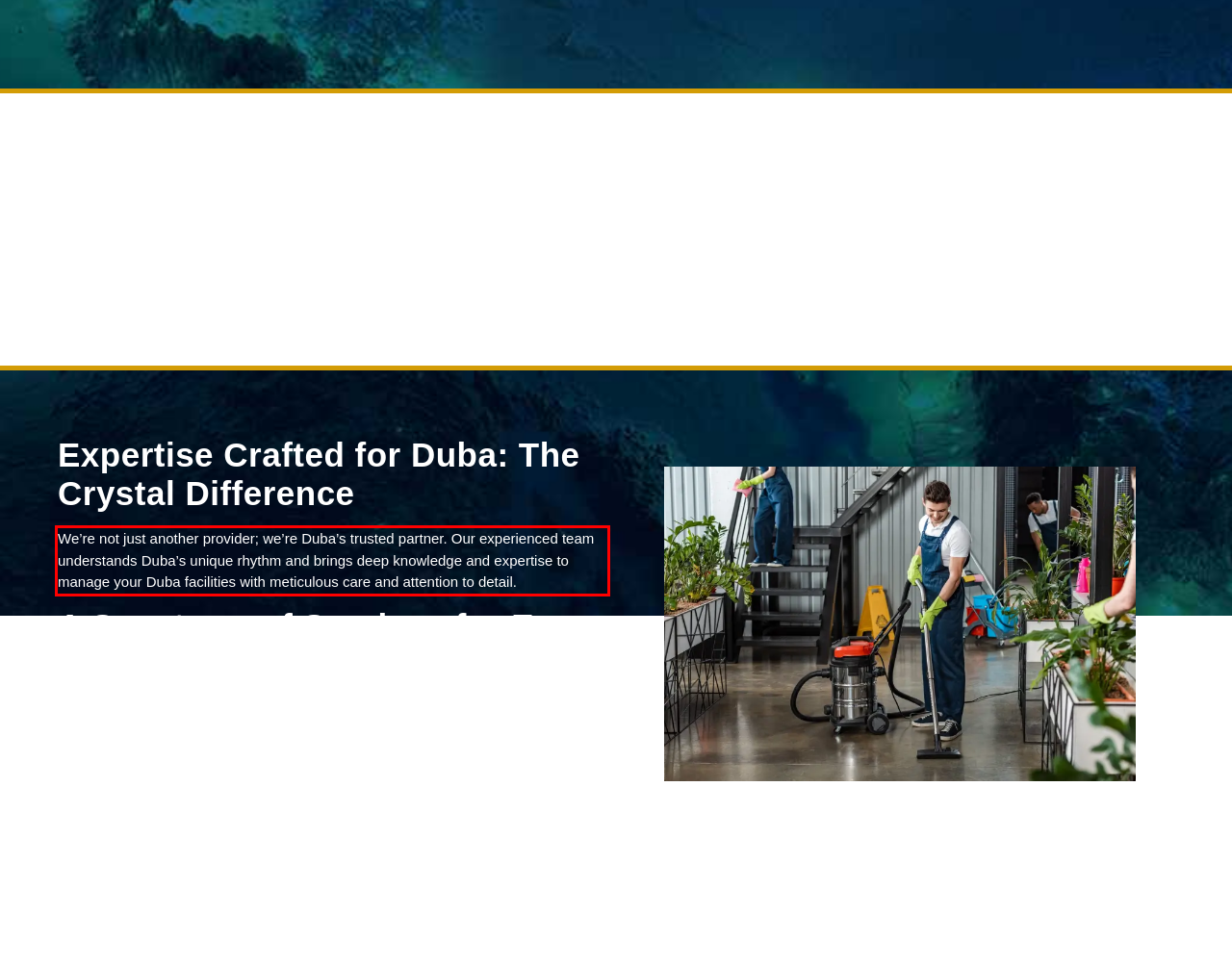Review the webpage screenshot provided, and perform OCR to extract the text from the red bounding box.

We’re not just another provider; we’re Duba’s trusted partner. Our experienced team understands Duba’s unique rhythm and brings deep knowledge and expertise to manage your Duba facilities with meticulous care and attention to detail.